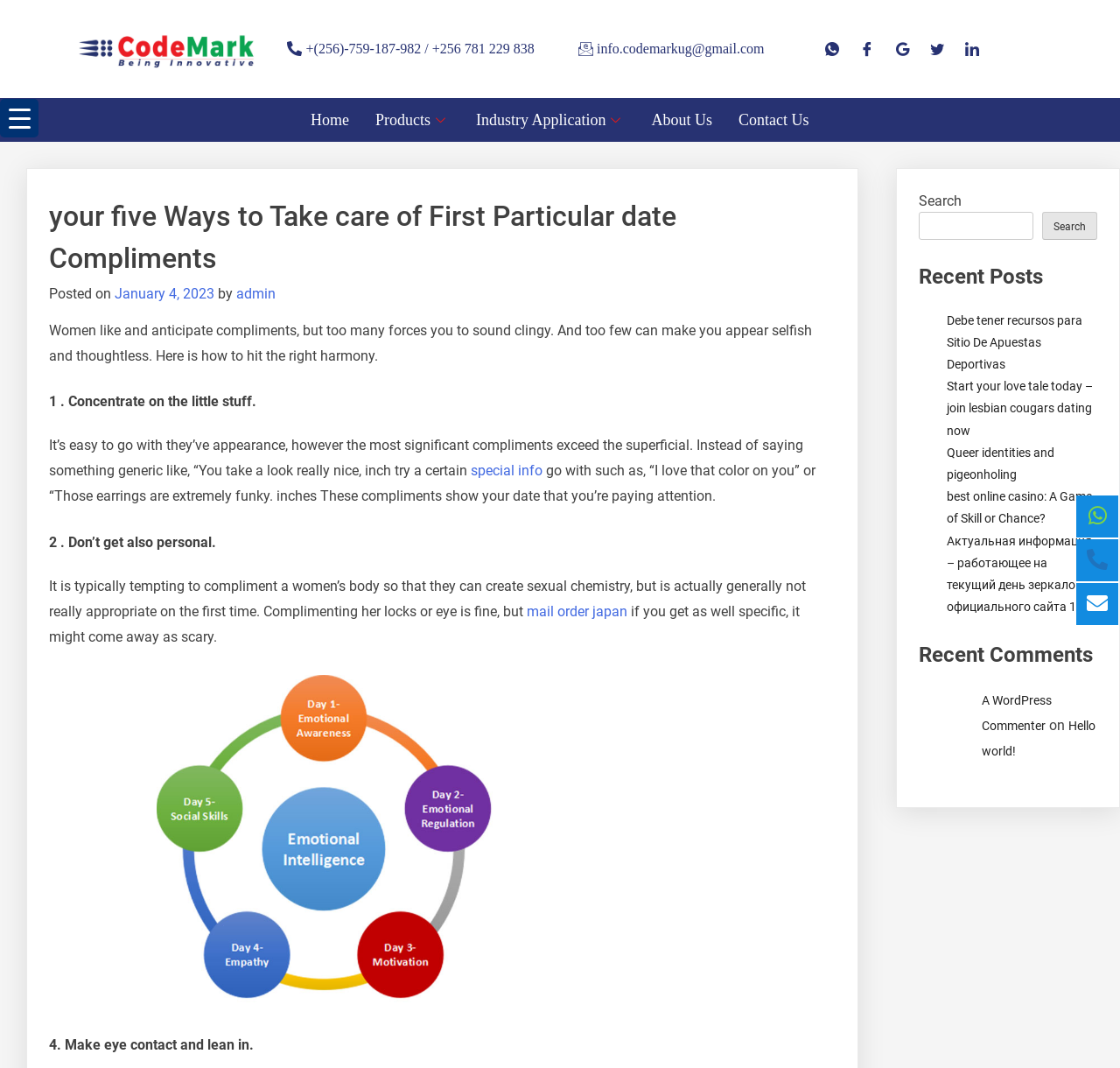Generate a detailed explanation of the webpage's features and information.

This webpage is about providing tips on how to take care of compliments on a first date. The page has a menu trigger button at the top left corner, followed by a series of links to different pages, including "Home", "Products", "Industry Application", "About Us", and "Contact Us". 

Below the menu, there is a header section with the title "your five Ways to Take care of First Particular date Compliments" and a posted date "January 4, 2023". The main content of the page is divided into sections, each with a heading and a paragraph of text. The first section explains the importance of finding a balance in giving compliments, followed by five tips on how to do so. 

The first tip is to focus on the little things, and the text provides examples of how to give specific and thoughtful compliments. The second tip is to avoid getting too personal, and the text warns against complimenting a woman's body on the first date. The fourth tip is to make eye contact and lean in when giving compliments. 

On the right side of the page, there is a complementary section with a search bar and a list of recent posts, including links to articles on various topics such as dating, casino, and sports. Below the recent posts, there is a section for recent comments, with a link to a comment by "A WordPress Commenter" on the article "Hello world!". 

At the bottom of the page, there is a footer section with a copyright notice. There are also several social media links and a contact email address at the top right corner of the page.